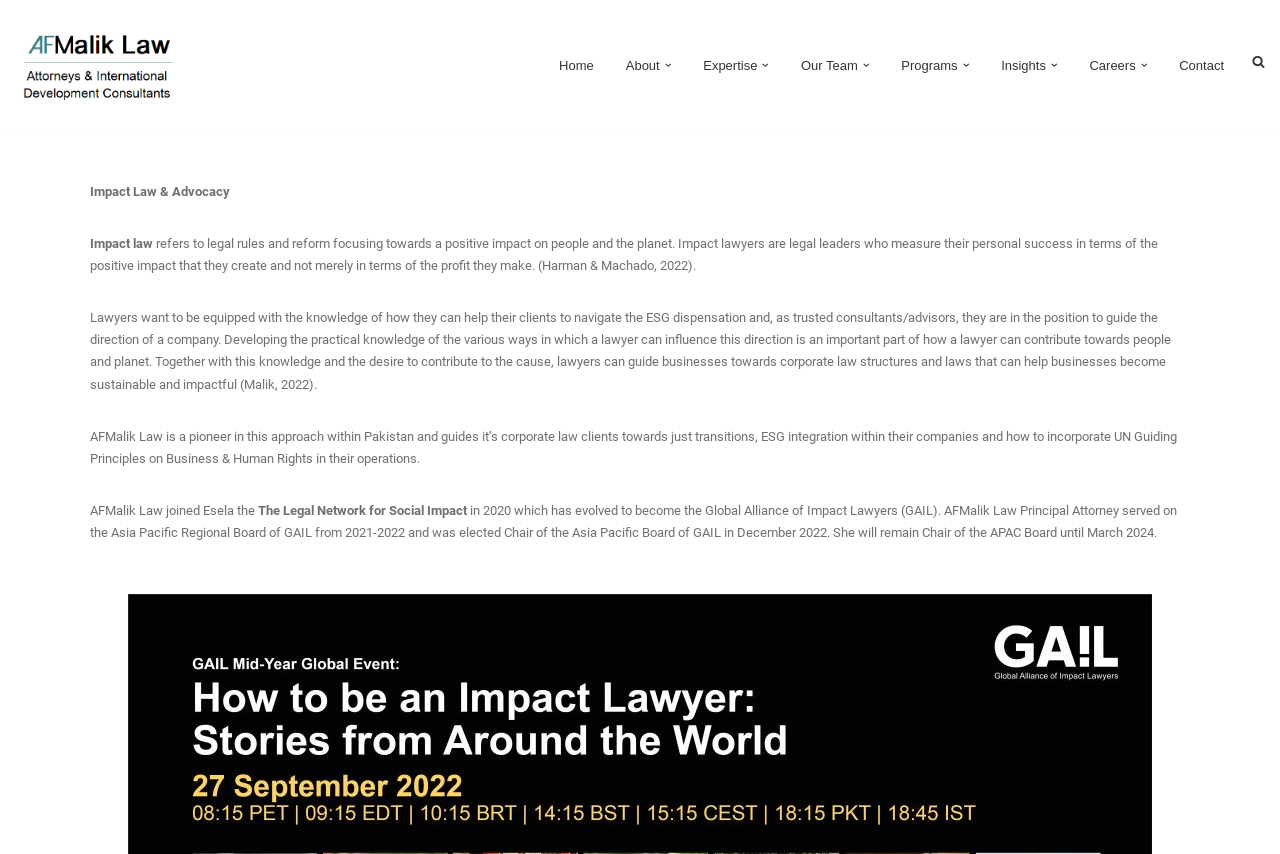Please find the bounding box for the UI component described as follows: "Skip to content".

[0.0, 0.037, 0.023, 0.061]